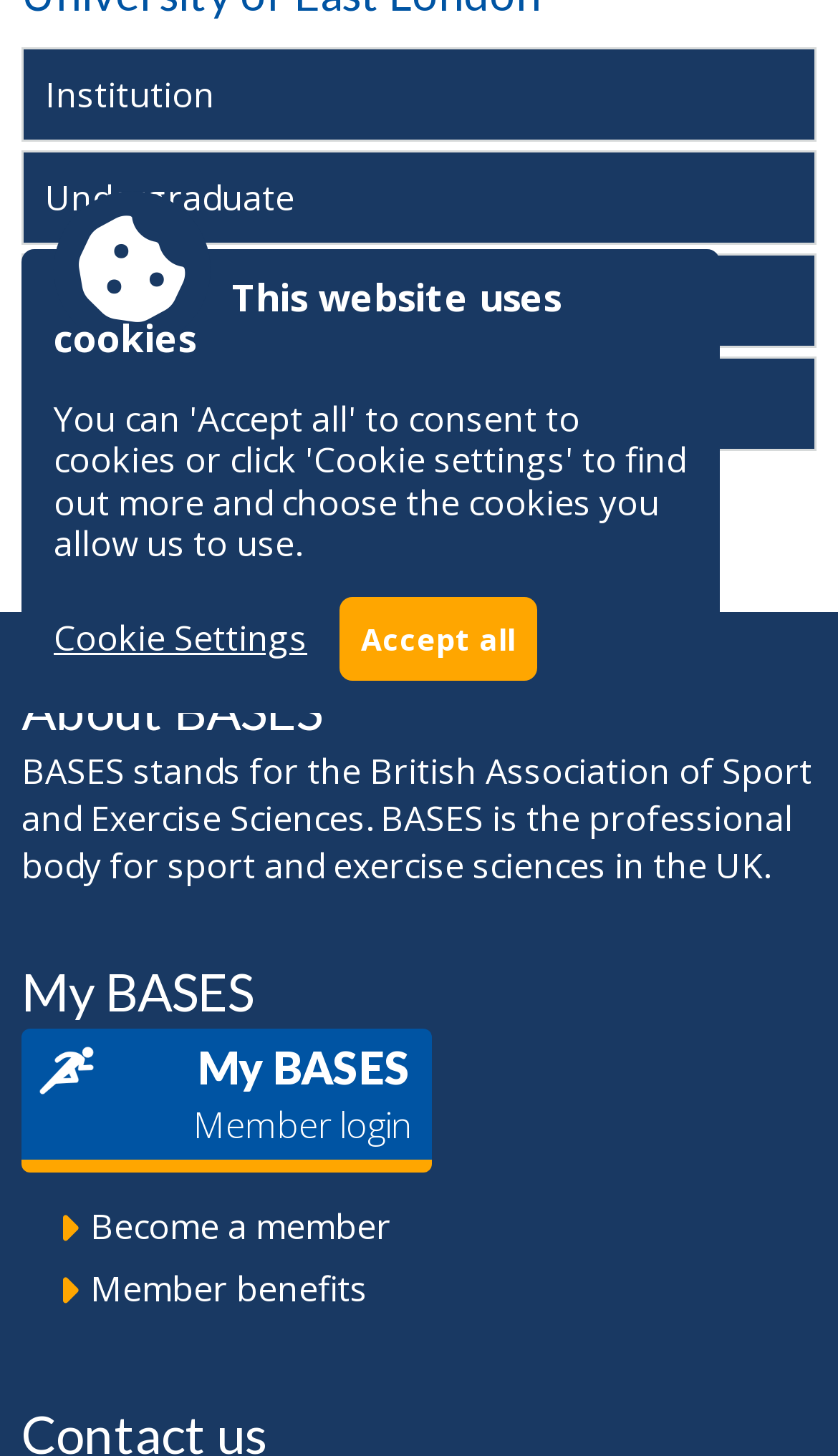Find the bounding box coordinates of the UI element according to this description: "Become a member".

[0.108, 0.825, 0.467, 0.858]